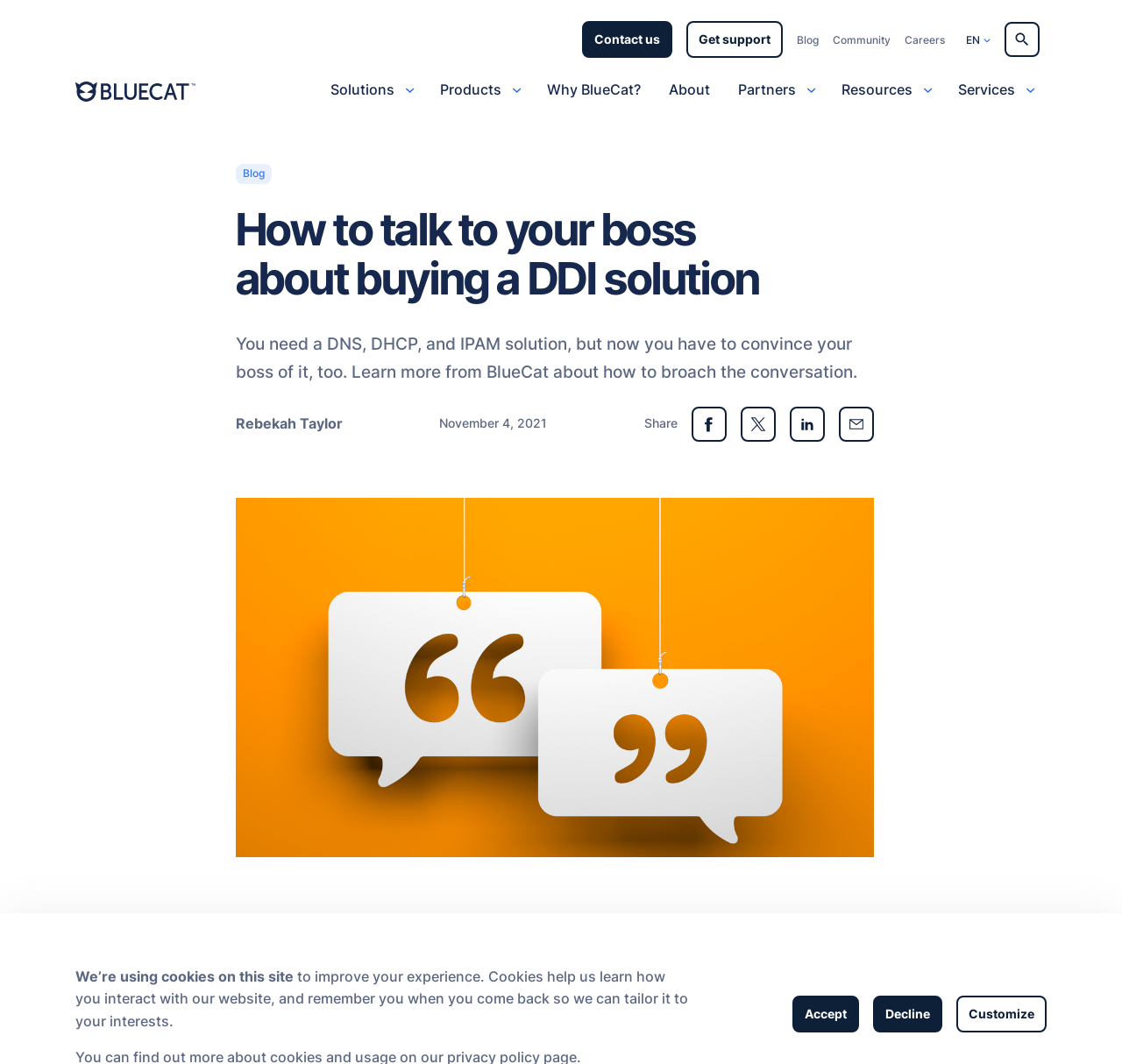Determine the main text heading of the webpage and provide its content.

How to talk to your boss about buying a DDI solution